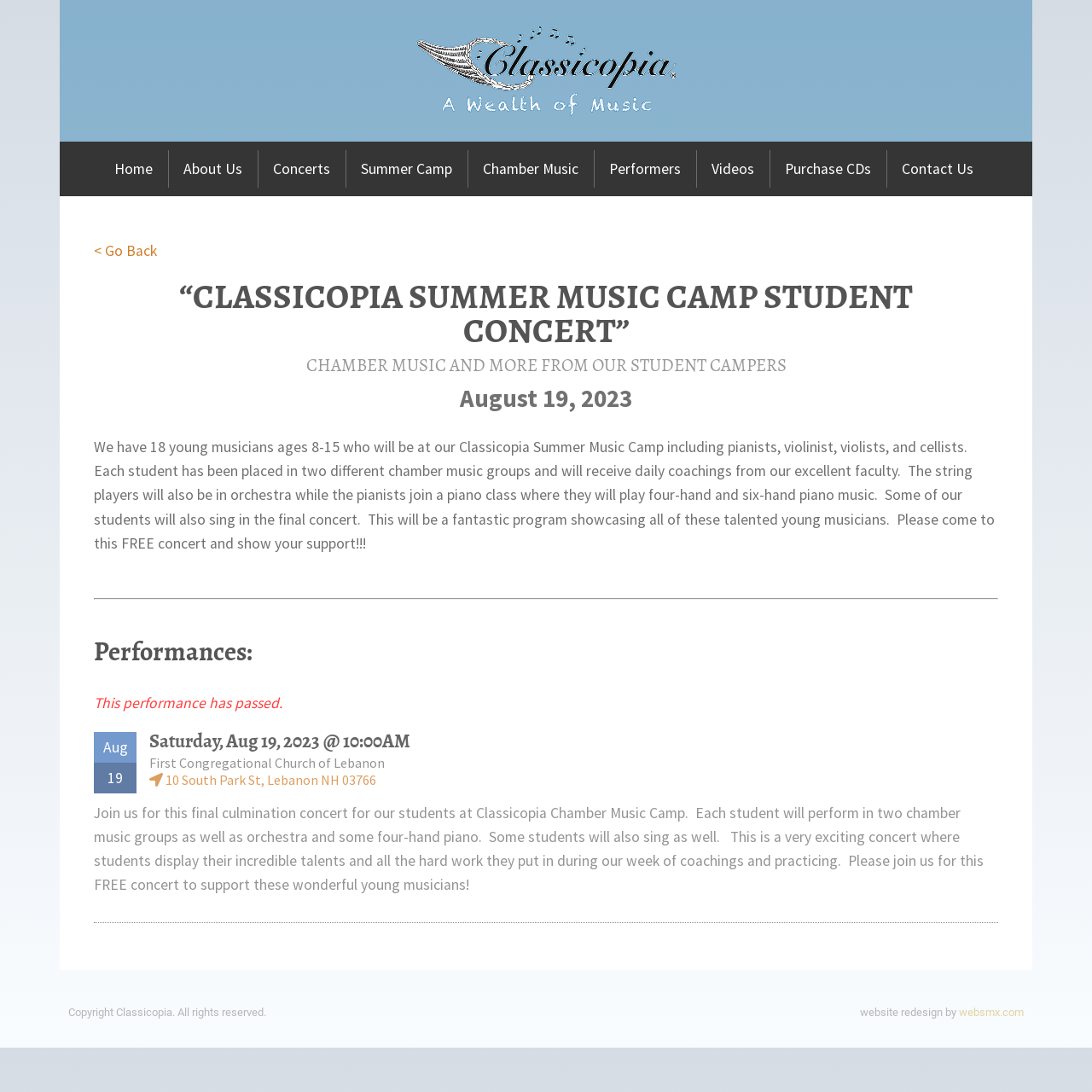Find the bounding box coordinates of the area that needs to be clicked in order to achieve the following instruction: "Go back to the previous page". The coordinates should be specified as four float numbers between 0 and 1, i.e., [left, top, right, bottom].

[0.086, 0.221, 0.144, 0.238]